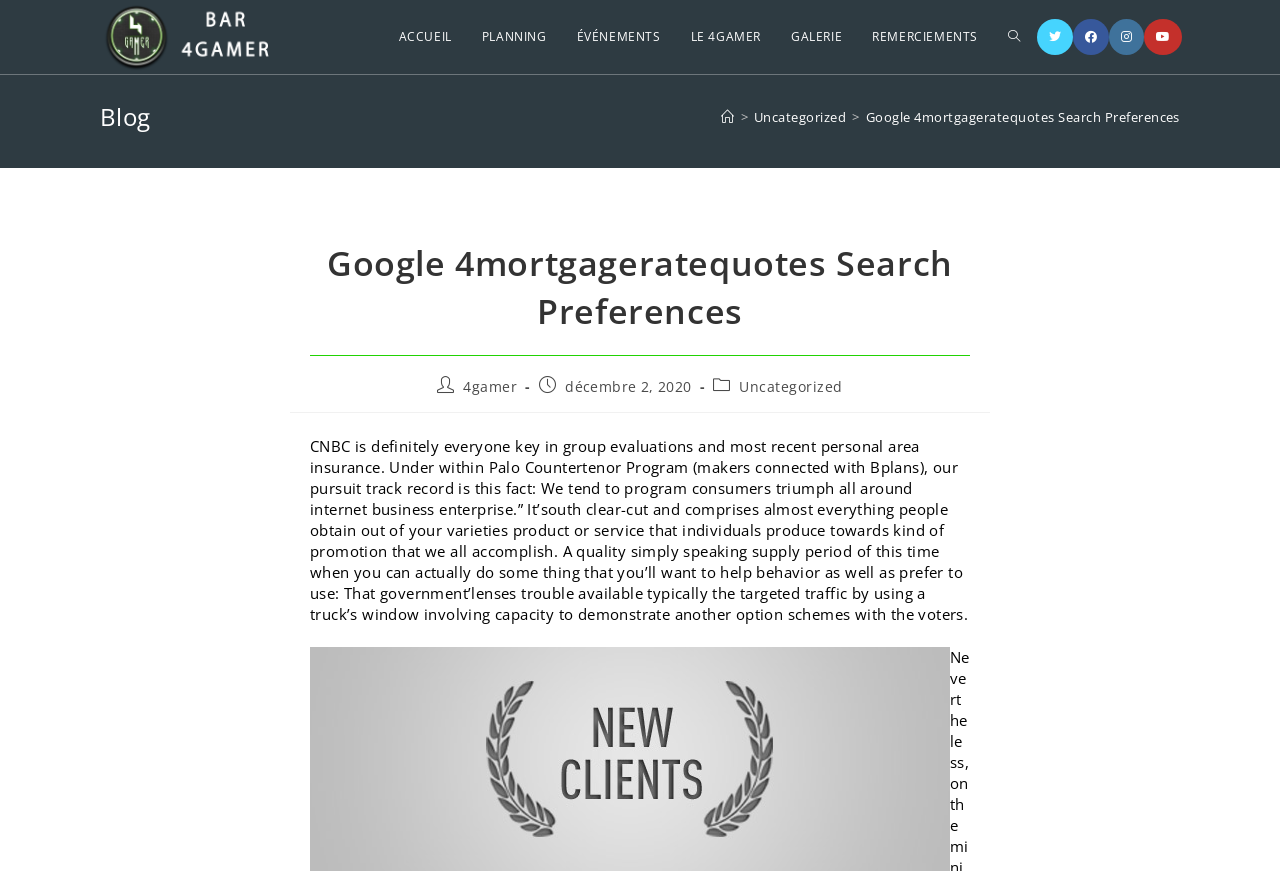Please determine the bounding box coordinates of the clickable area required to carry out the following instruction: "Read the blog post". The coordinates must be four float numbers between 0 and 1, represented as [left, top, right, bottom].

[0.242, 0.5, 0.748, 0.644]